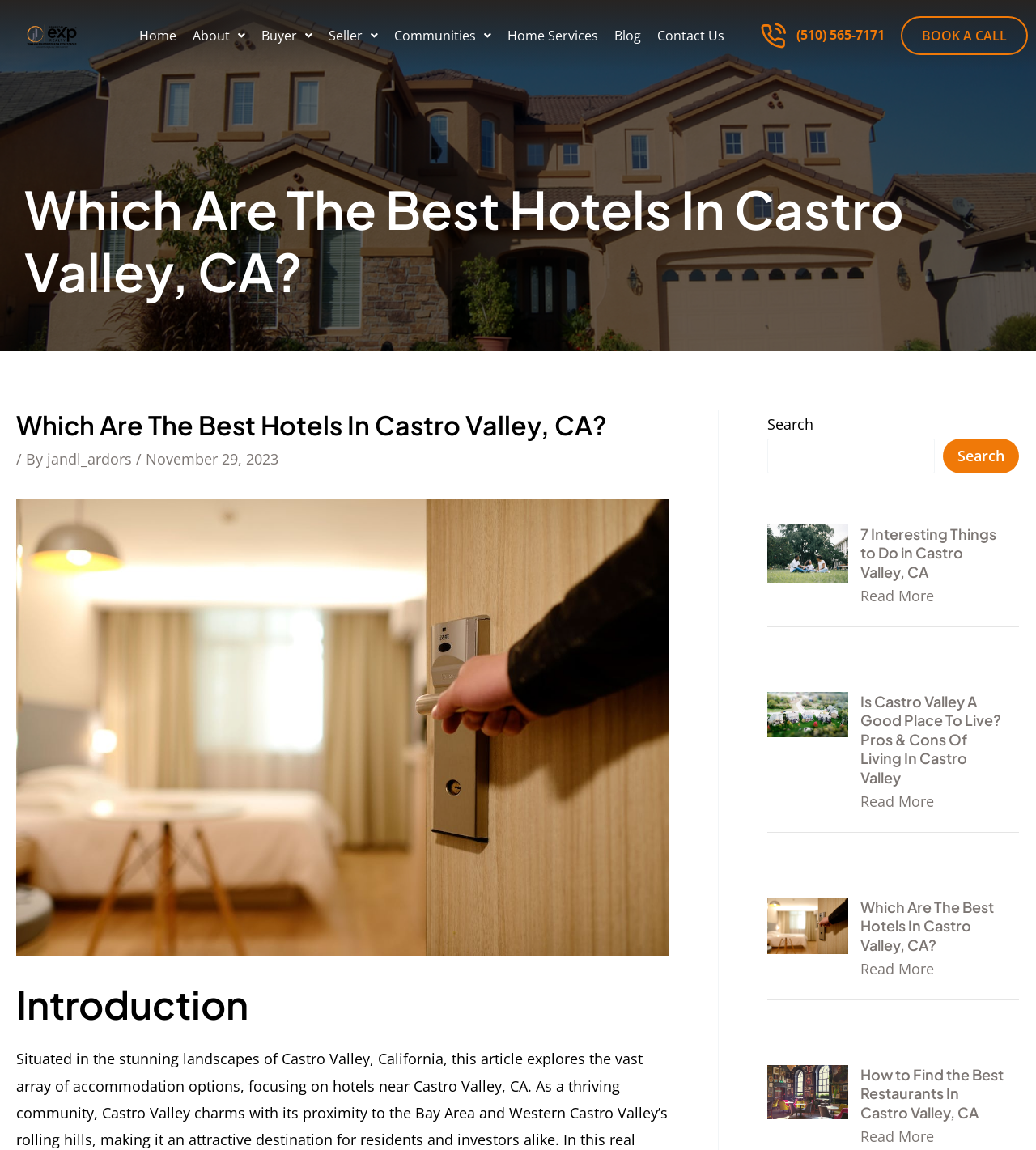Using the information in the image, give a comprehensive answer to the question: 
What is the name of the authors of the article?

The webpage's title includes the authors' names, 'Jon and Leslie Foster', which suggests that they are the authors of the article.